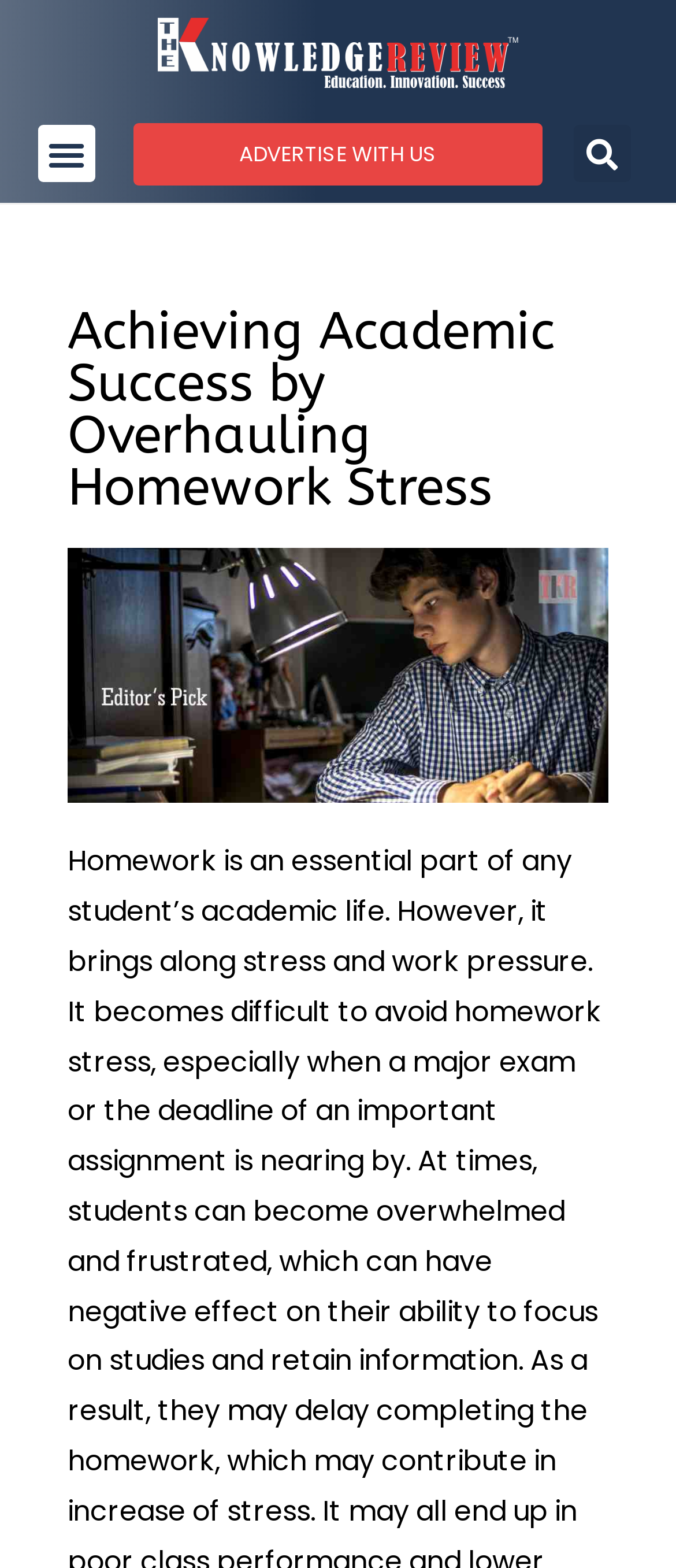Review the image closely and give a comprehensive answer to the question: What is the function of the button labeled 'Menu Toggle'?

The button labeled 'Menu Toggle' is located at the top left corner of the webpage, and it is not expanded by default. This suggests that the button is intended to toggle the menu, allowing users to access more content or features.